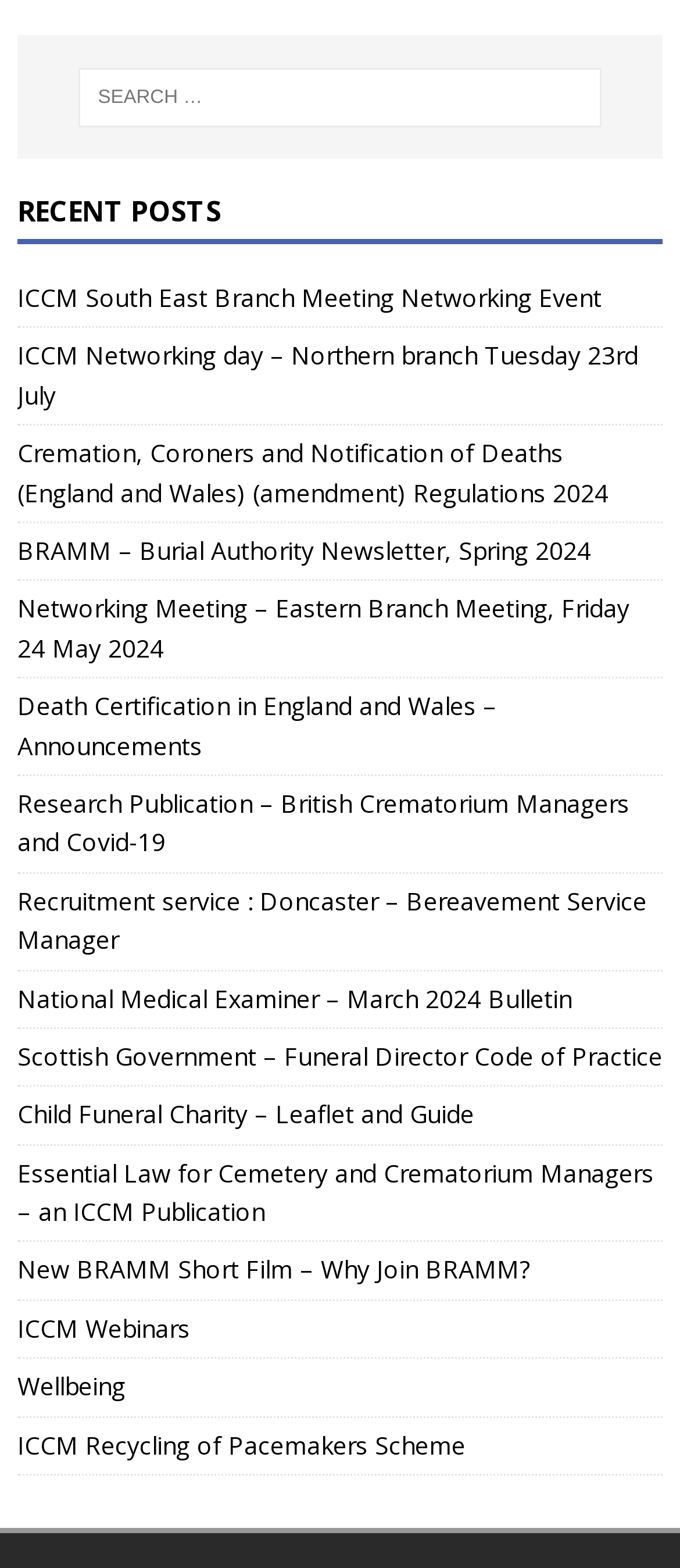Answer the following query with a single word or phrase:
How many links are listed under 'RECENT POSTS'?

13